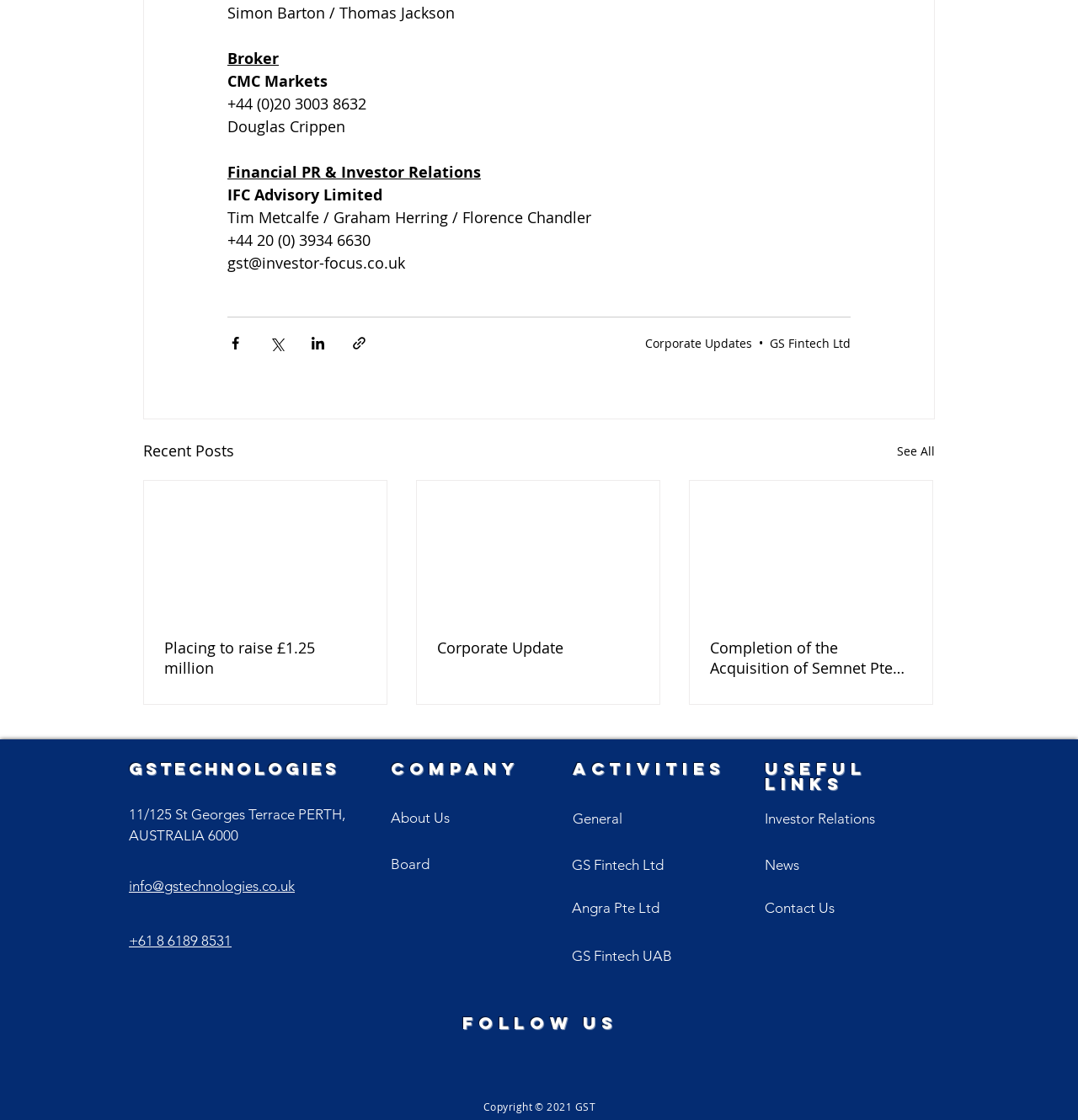What is the address of the company? Please answer the question using a single word or phrase based on the image.

11/125 St Georges Terrace PERTH, AUSTRALIA 6000